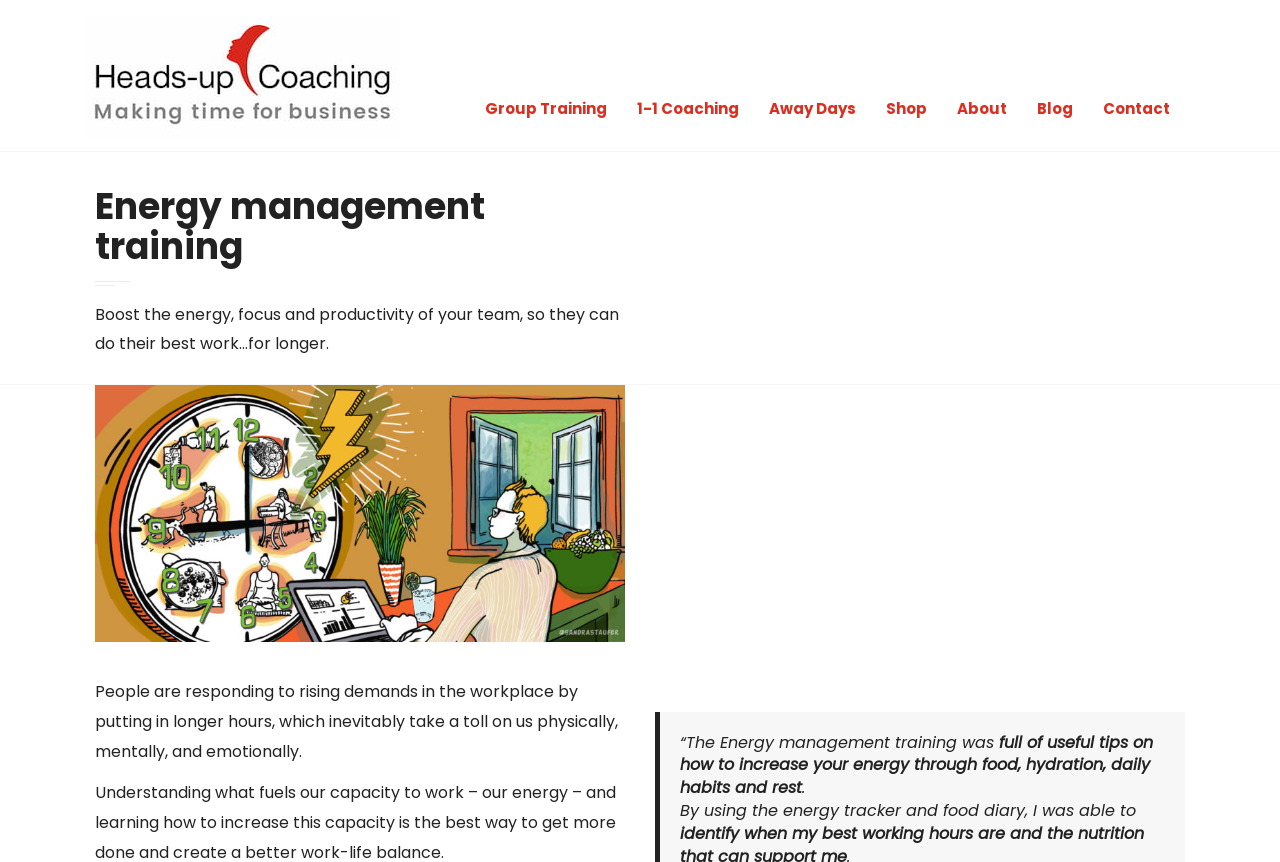Please determine the bounding box coordinates for the element that should be clicked to follow these instructions: "Contact us".

[0.85, 0.108, 0.926, 0.168]